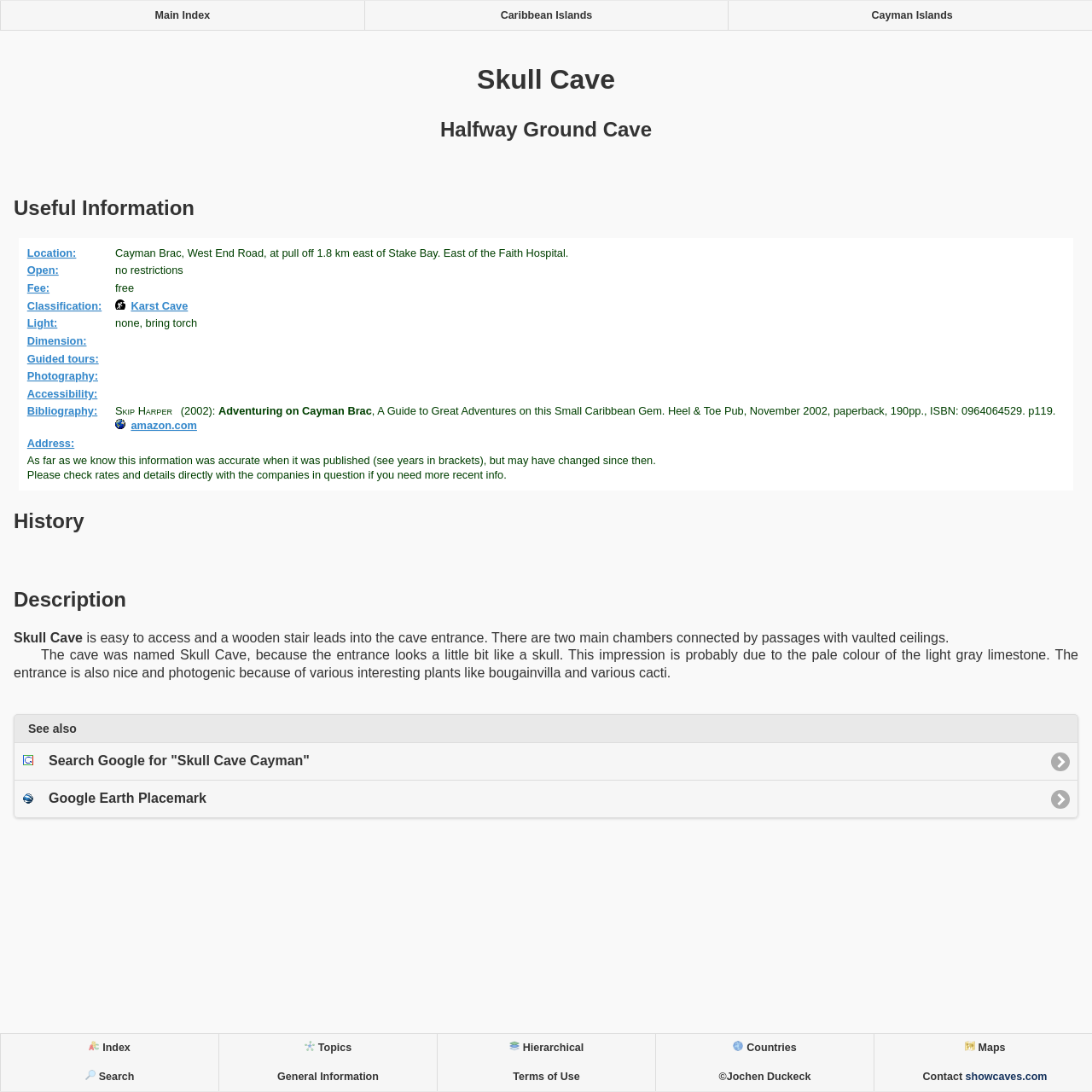Is guided tour available for Skull Cave? Based on the screenshot, please respond with a single word or phrase.

No information